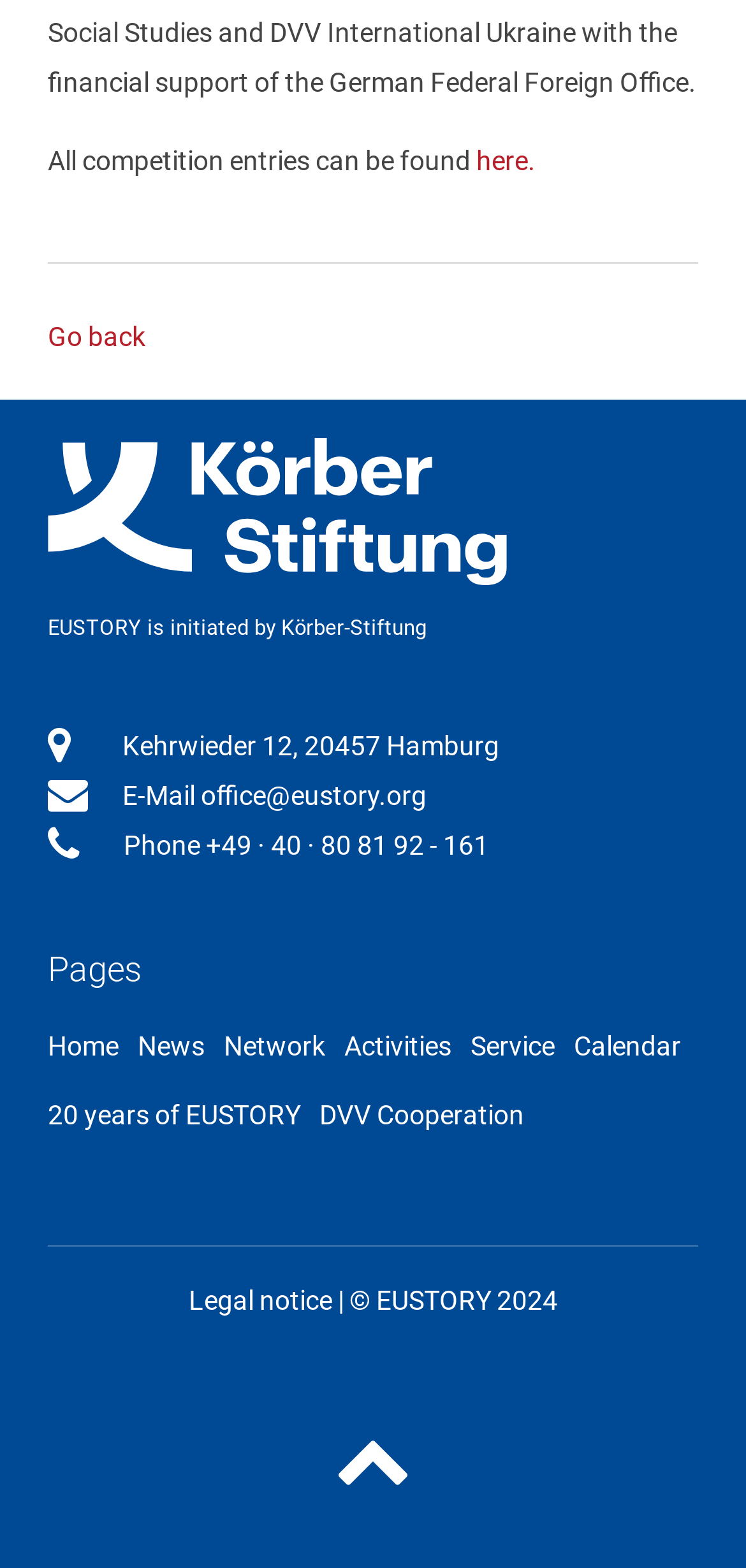Based on the element description: "Mission", identify the bounding box coordinates for this UI element. The coordinates must be four float numbers between 0 and 1, listed as [left, top, right, bottom].

None